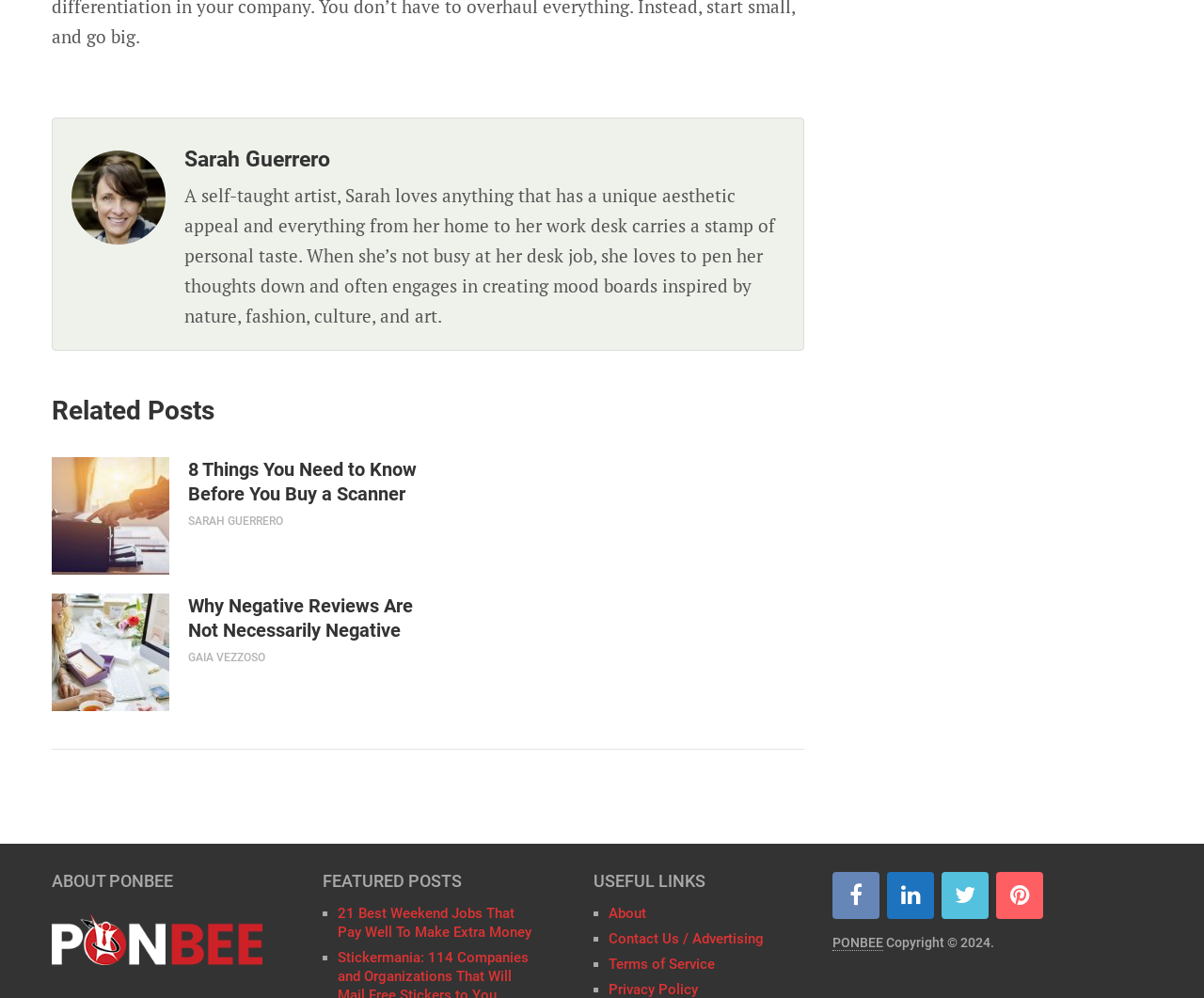Locate the bounding box coordinates of the element's region that should be clicked to carry out the following instruction: "Update your alumni information". The coordinates need to be four float numbers between 0 and 1, i.e., [left, top, right, bottom].

None